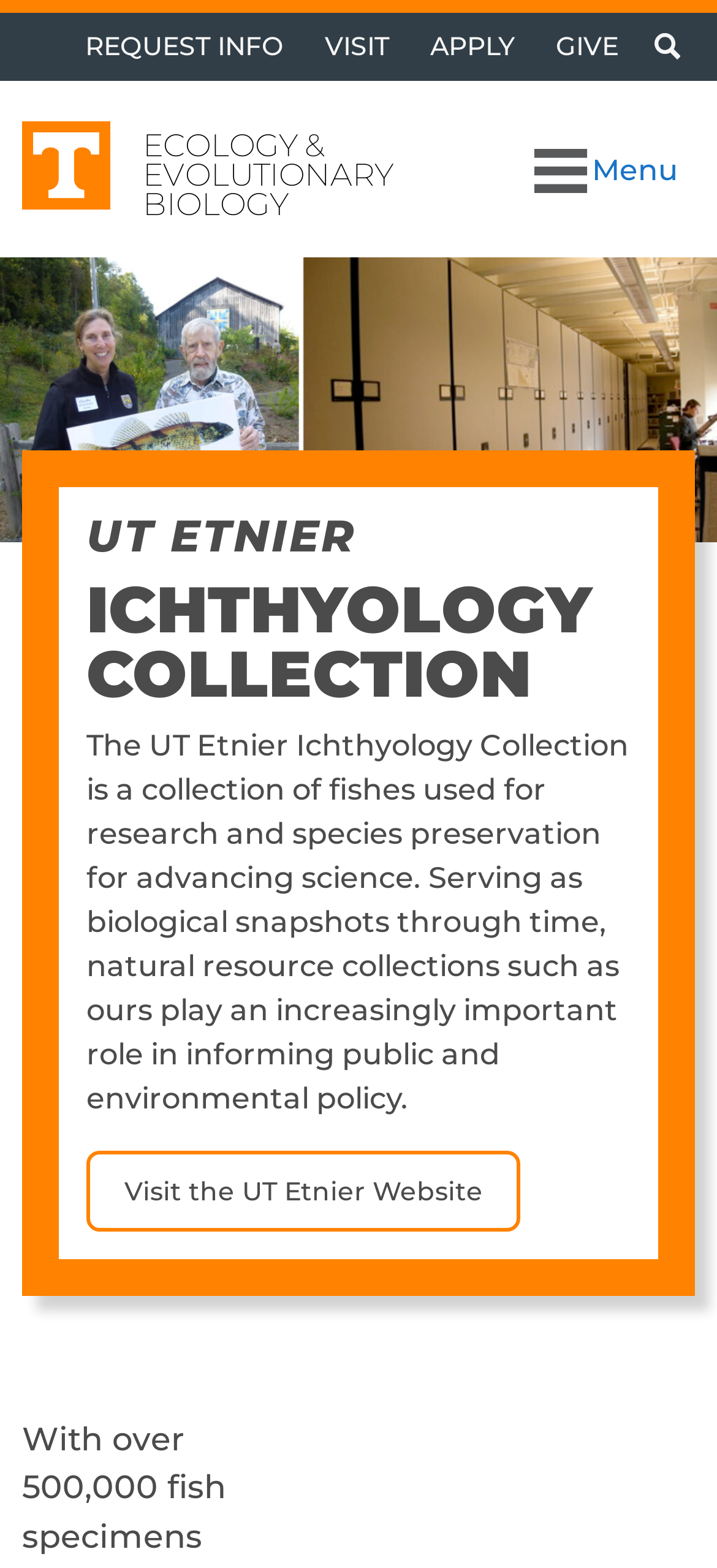Give a short answer to this question using one word or a phrase:
How many links are there in the top navigation bar?

4